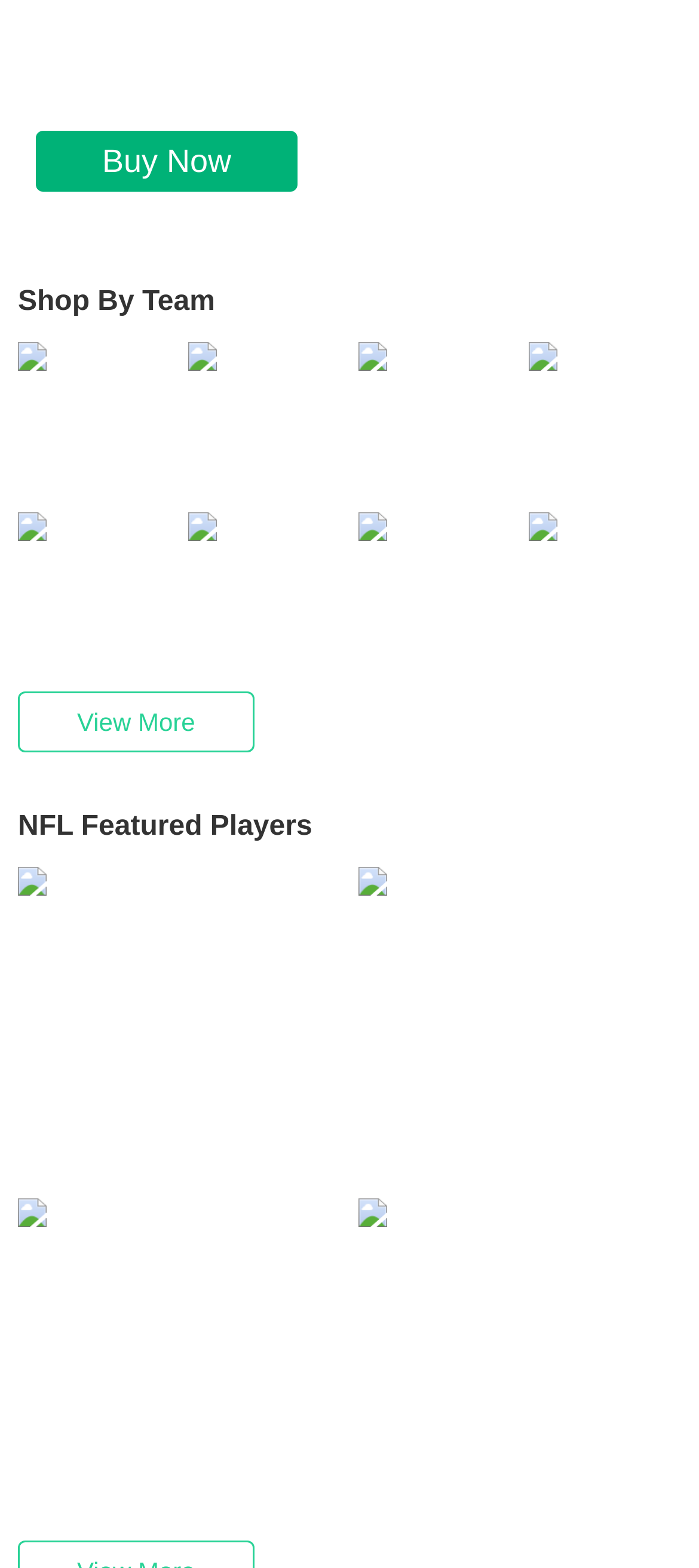From the element description View More, predict the bounding box coordinates of the UI element. The coordinates must be specified in the format (top-left x, top-left y, bottom-right x, bottom-right y) and should be within the 0 to 1 range.

[0.026, 0.441, 0.364, 0.48]